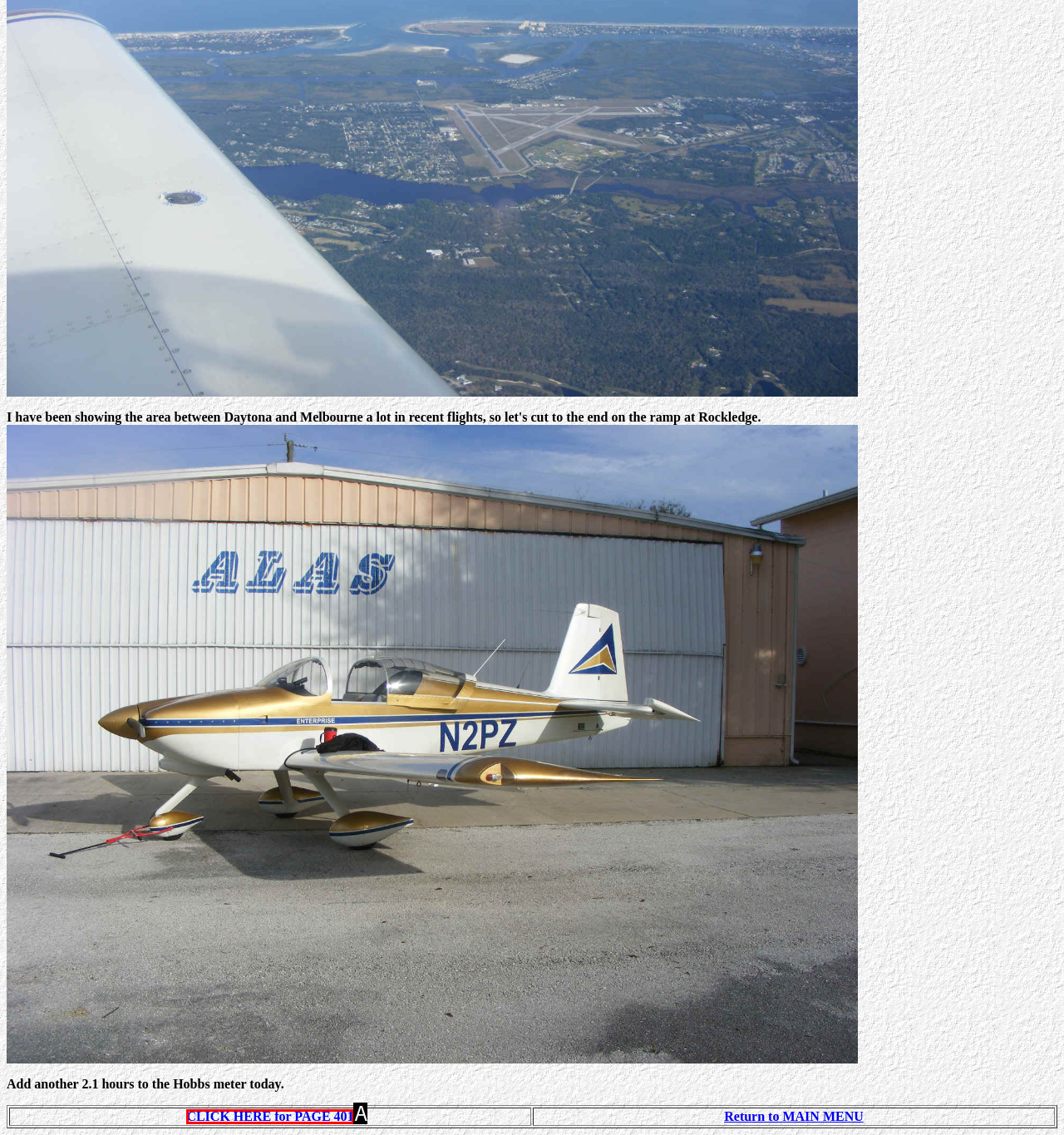Please provide the letter of the UI element that best fits the following description: CLICK HERE for PAGE 401
Respond with the letter from the given choices only.

A